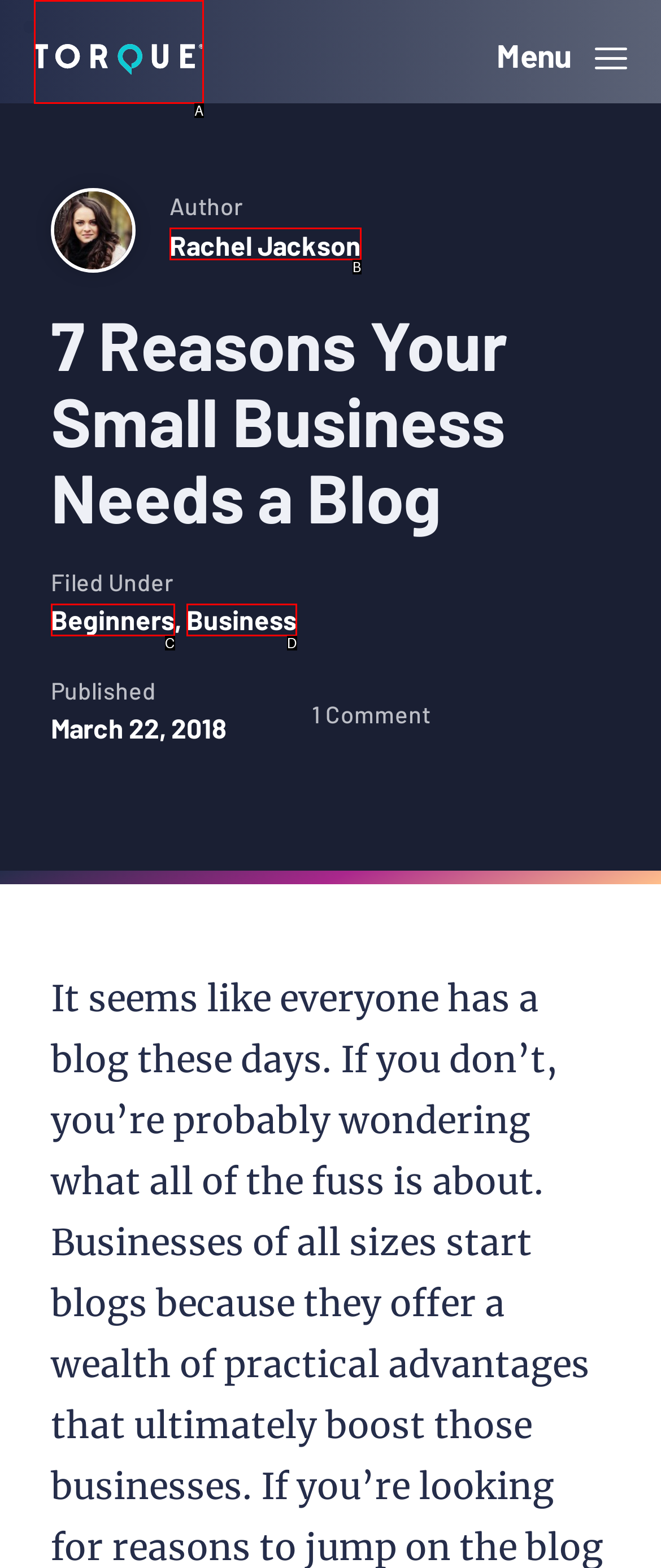Determine which option fits the element description: Rachel Jackson
Answer with the option’s letter directly.

B